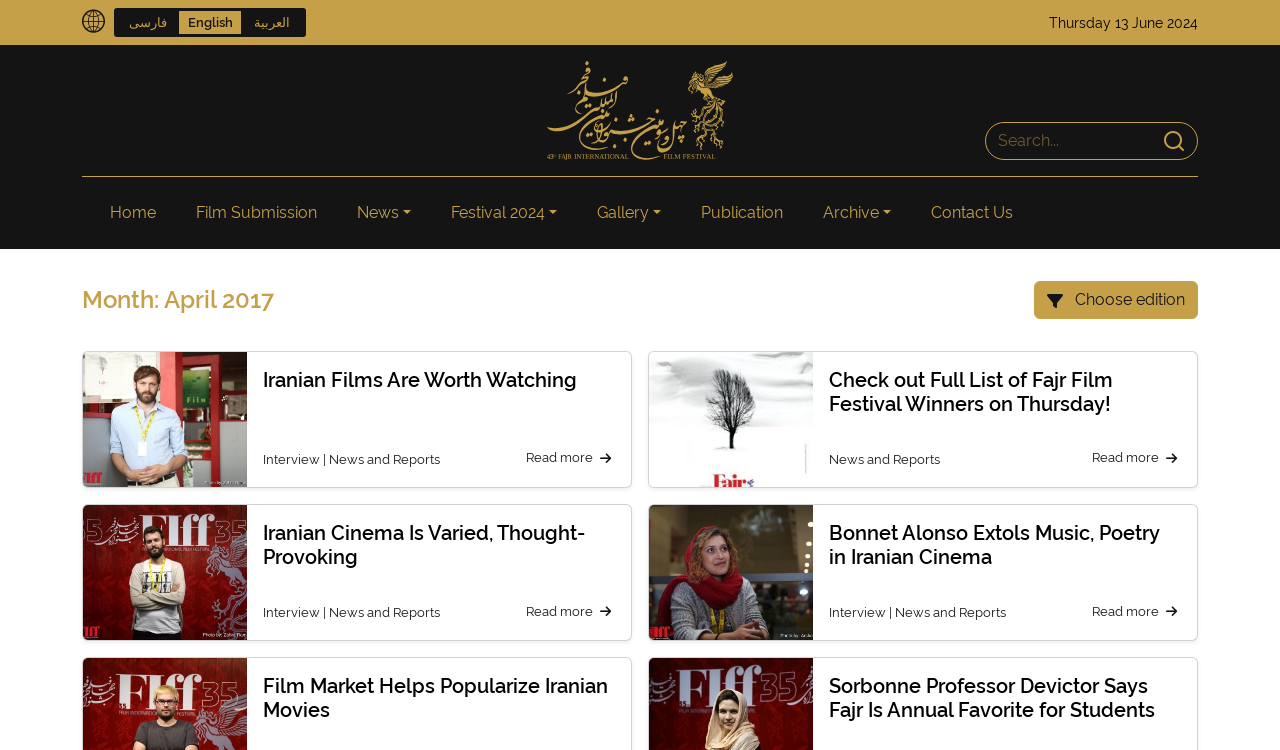What language options are available?
Please provide an in-depth and detailed response to the question.

The language options are available at the top of the webpage, with links labeled 'فارسی', 'English', and 'العربية'.